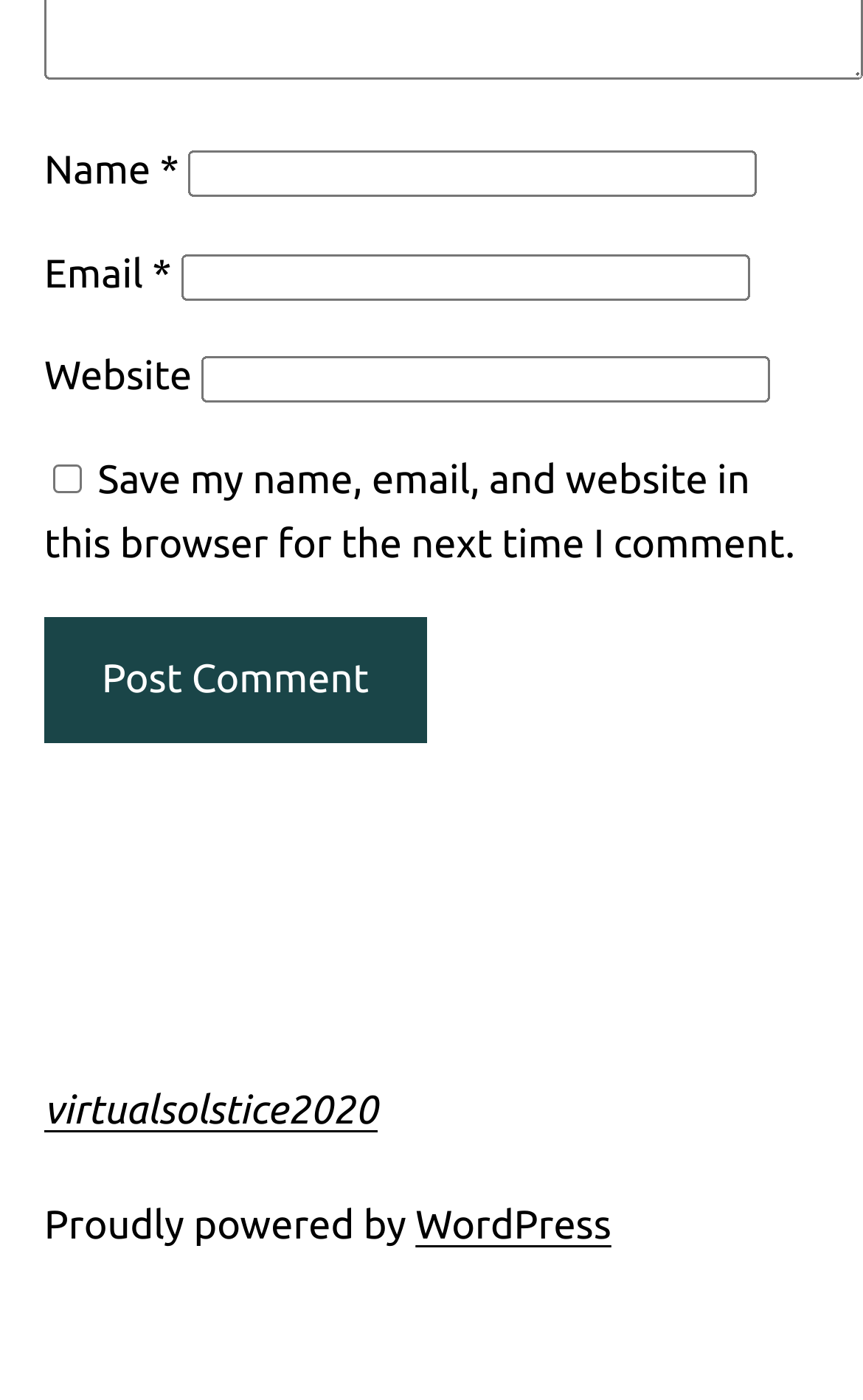Please provide a comprehensive answer to the question below using the information from the image: What is the purpose of the checkbox?

The checkbox element has a label 'Save my name, email, and website in this browser for the next time I comment.' which indicates its purpose is to save the user's comment information.